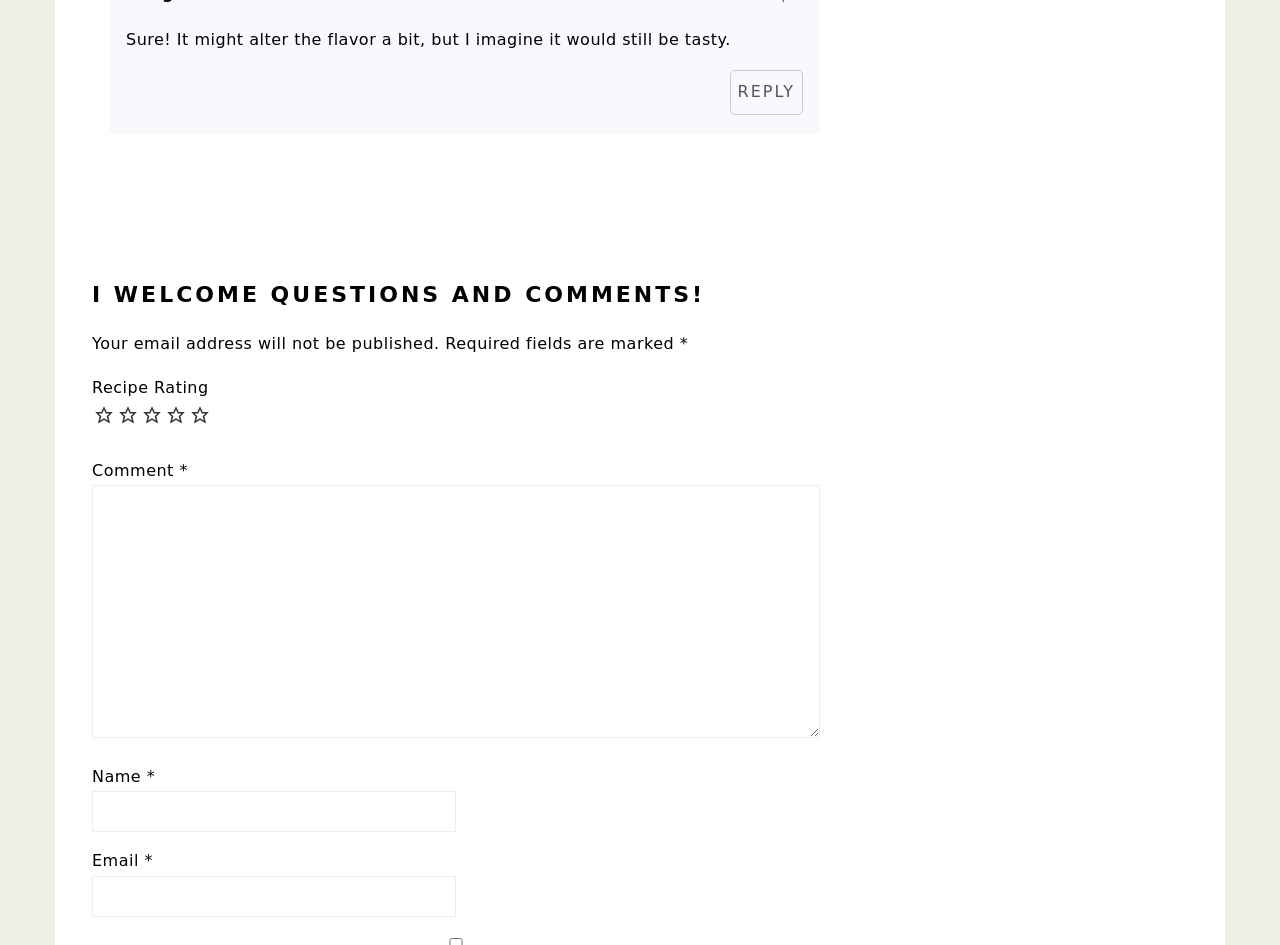What is the tone of the initial message?
Examine the image and provide an in-depth answer to the question.

The initial message 'Sure! It might alter the flavor a bit, but I imagine it would still be tasty.' has a friendly tone, indicating that the author is approachable and open to feedback.